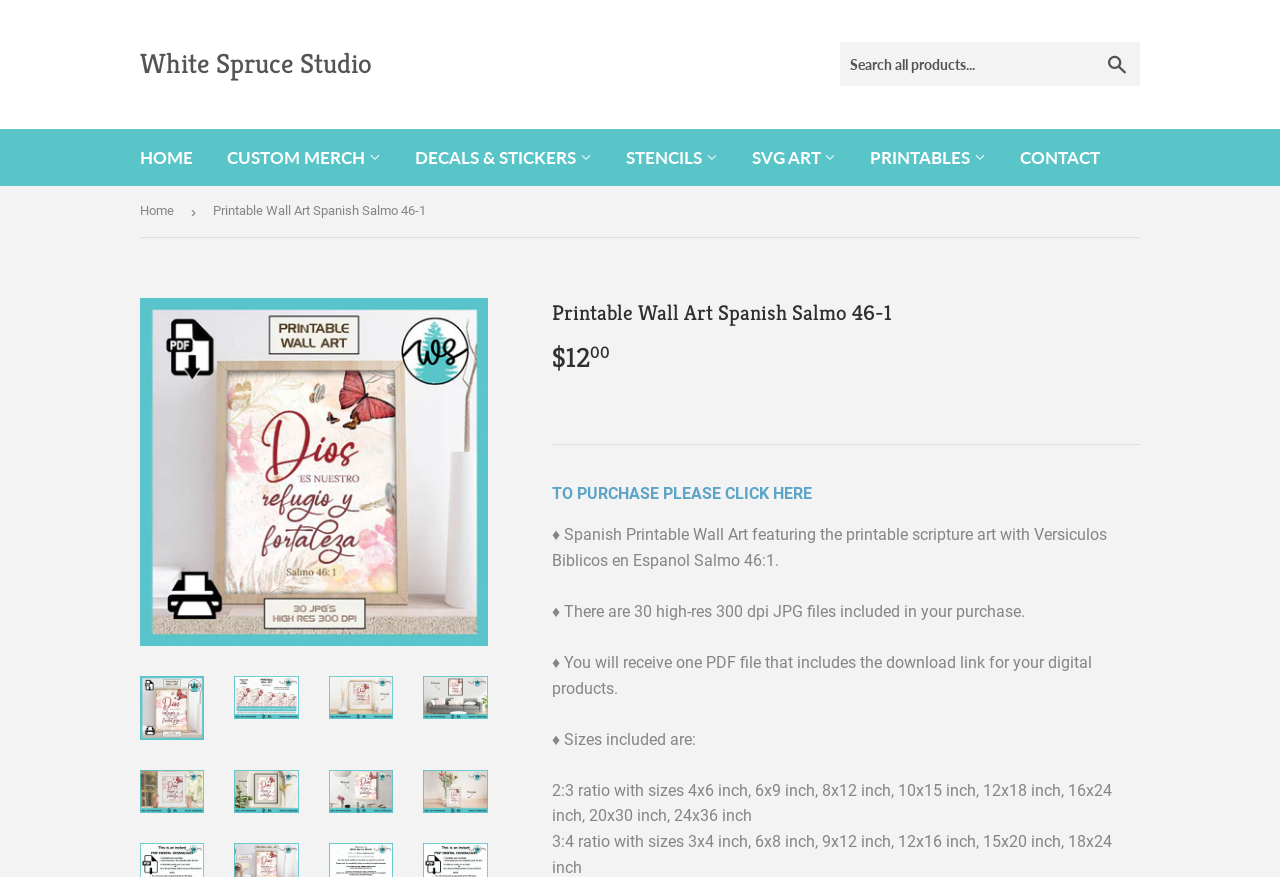Create a full and detailed caption for the entire webpage.

This webpage is for a product called "Printable Wall Art Spanish Salmo 46-1" from White Spruce Studio. At the top, there is a navigation menu with links to "HOME", "CUSTOM MERCH", "DECALS & STICKERS", "STENCILS", "SVG ART", "PRINTABLES", and "CONTACT". Below the menu, there is a search bar with a search button.

On the left side, there is a column with links to various categories, including "T-Shirts", "Hoodies", "Mugs", and more. On the right side, there is a section with a heading "Printable Wall Art Spanish Salmo 46-1" and a price of $12.00. Below the price, there are several paragraphs of text describing the product, including the fact that it features printable scripture art with Versiculos Biblicos en Espanol Salmo 46:1 and includes 30 high-res 300 dpi JPG files.

There are several images of the product on the page, including a large image at the top and several smaller images below. The images are arranged in a grid pattern. There are also several links to purchase the product, with a prominent "TO PURCHASE PLEASE CLICK HERE" button.

At the bottom of the page, there is a section with details about the product, including the sizes of the images and the format of the files. Overall, the page is well-organized and easy to navigate, with clear headings and concise text.